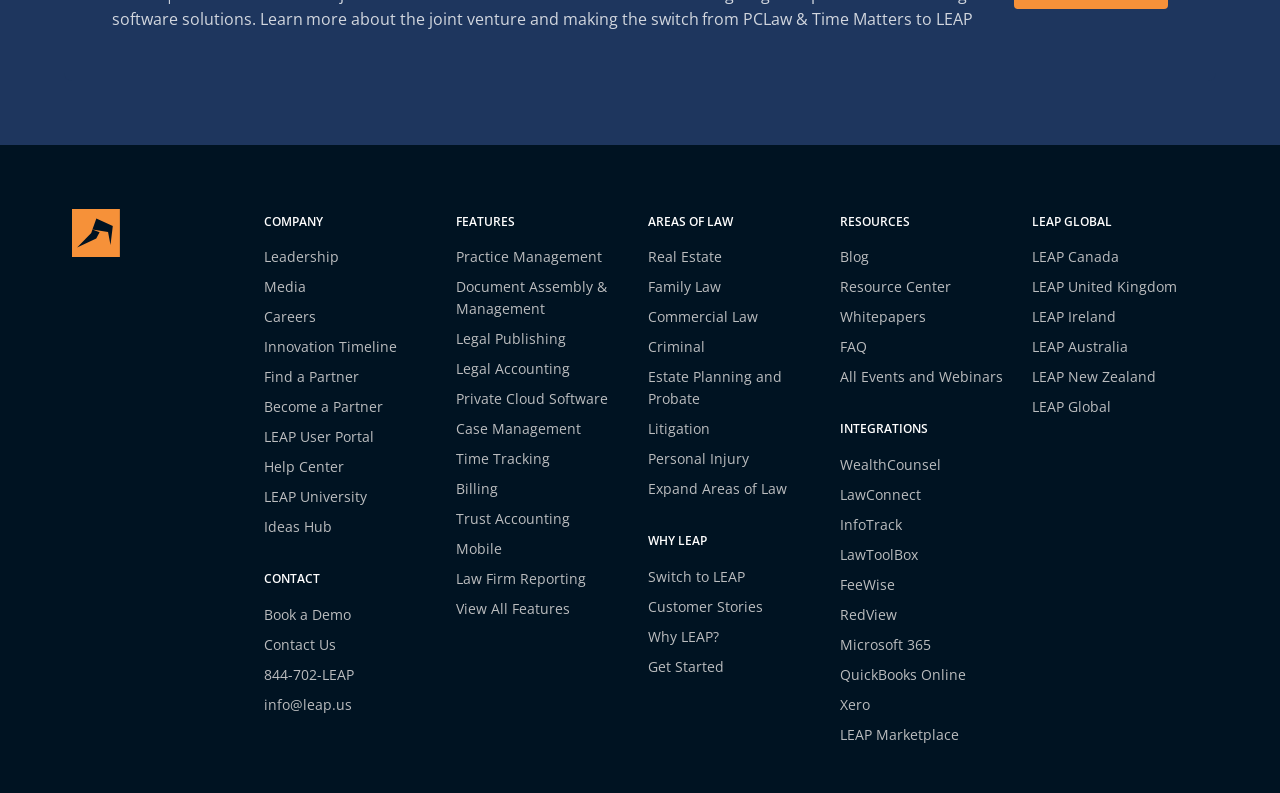Please answer the following question using a single word or phrase: How many areas of law are listed?

8